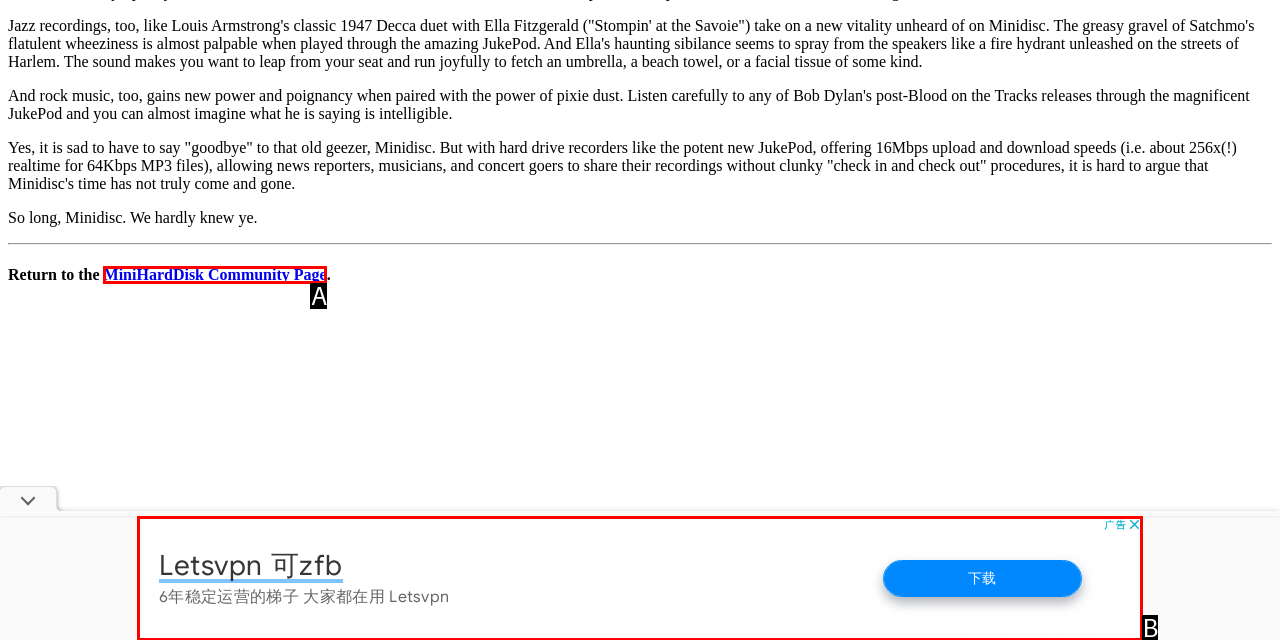Select the letter of the option that corresponds to: aria-label="Advertisement" name="aswift_2" title="Advertisement"
Provide the letter from the given options.

B